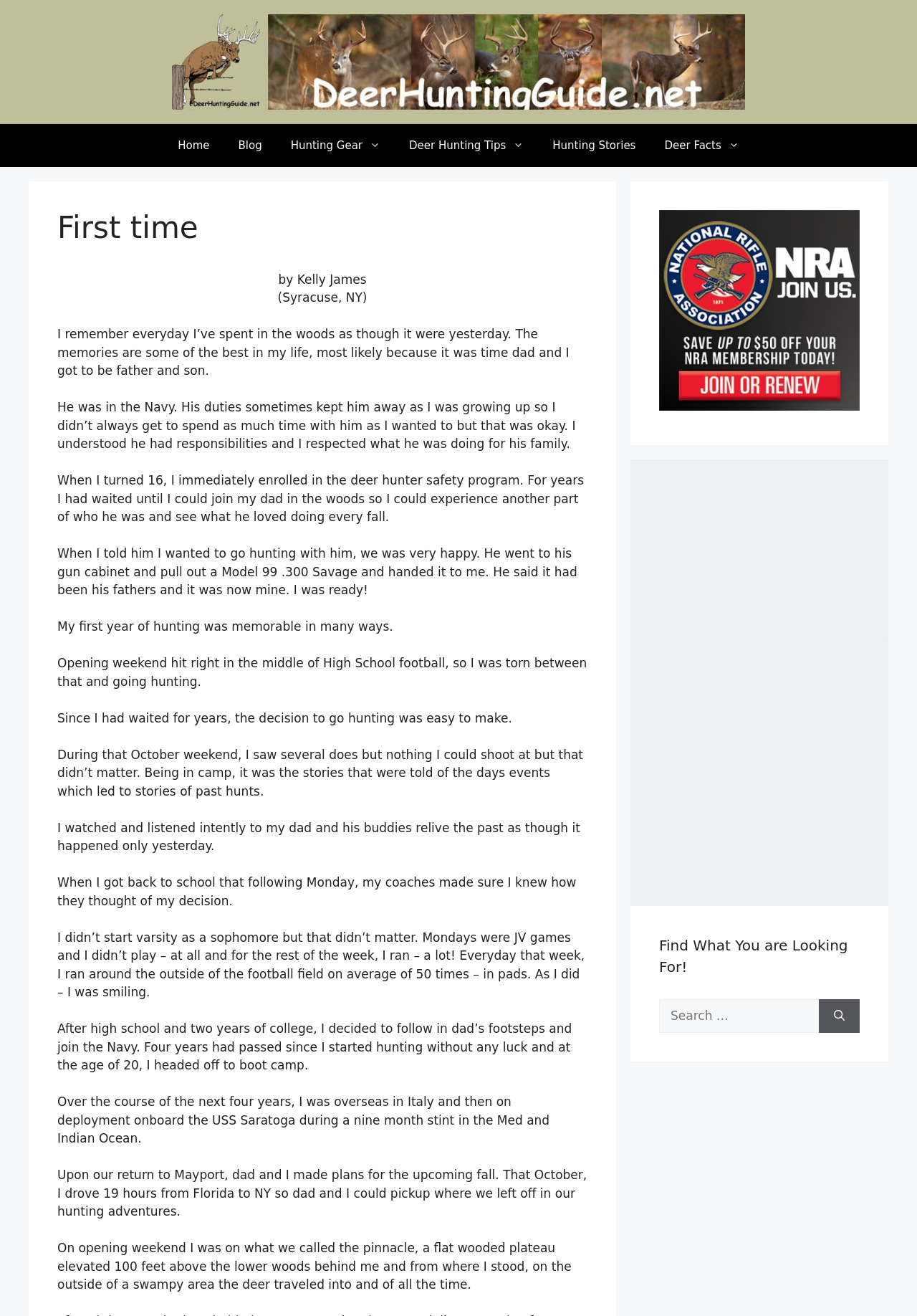Identify the bounding box for the given UI element using the description provided. Coordinates should be in the format (top-left x, top-left y, bottom-right x, bottom-right y) and must be between 0 and 1. Here is the description: Home

[0.178, 0.094, 0.244, 0.127]